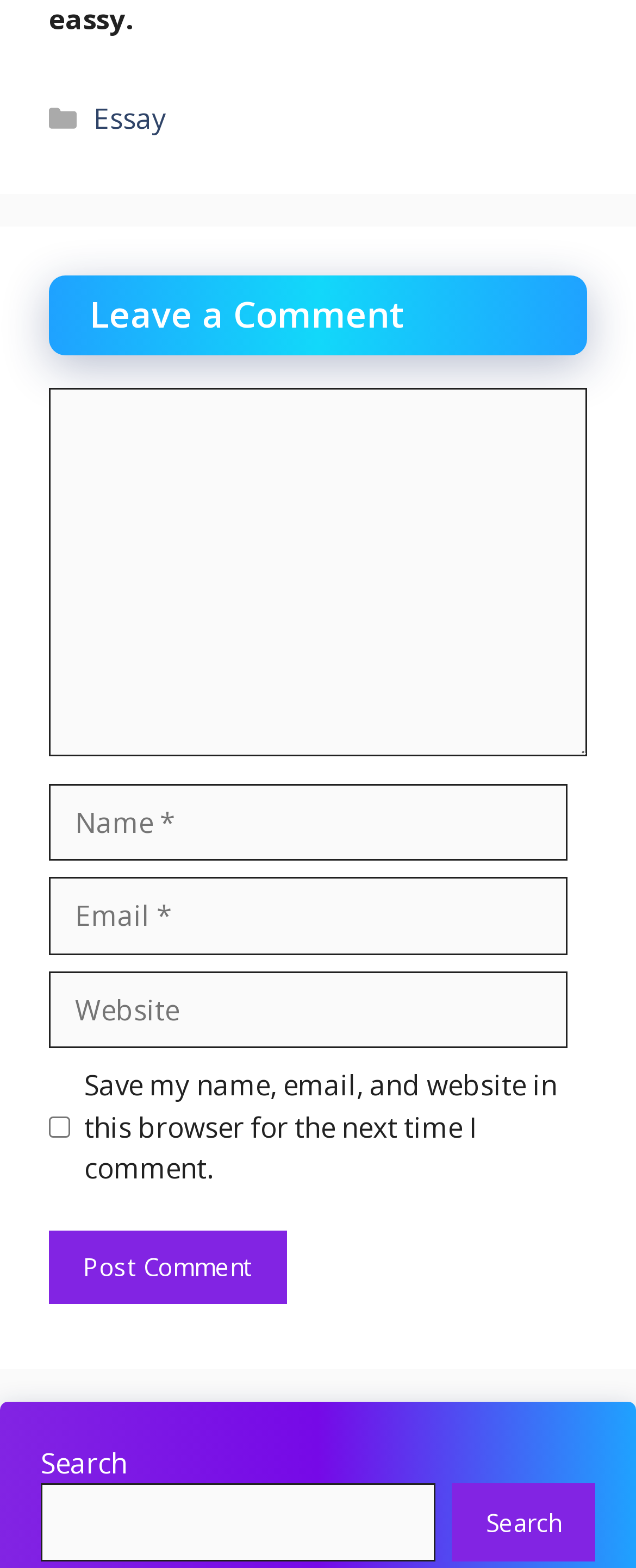Where is the search function located? Using the information from the screenshot, answer with a single word or phrase.

Footer